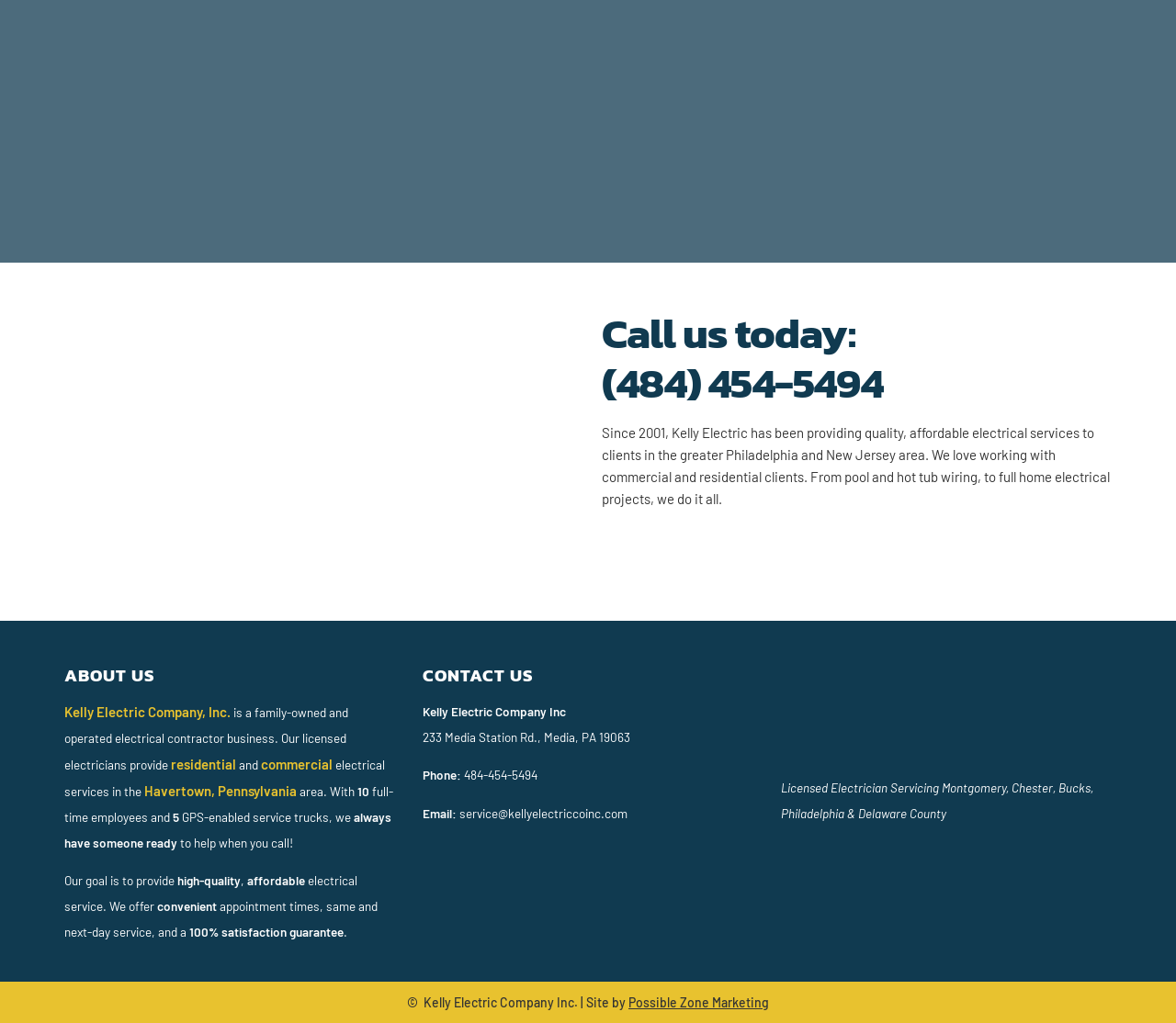Locate the bounding box of the UI element described in the following text: "Kelly Electric Company".

[0.055, 0.687, 0.172, 0.703]